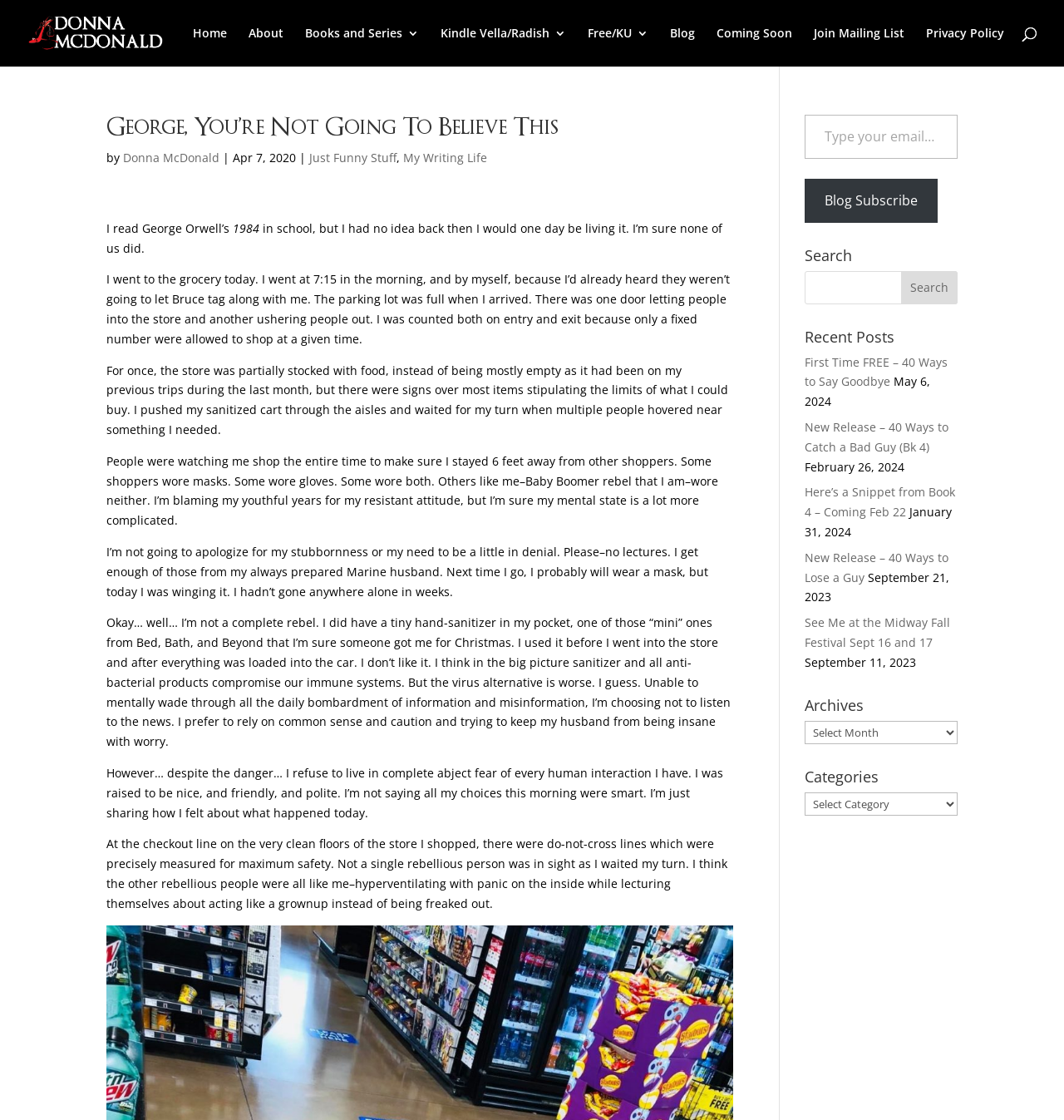How many recent posts are listed?
Ensure your answer is thorough and detailed.

The section 'Recent Posts' lists 5 recent posts, including 'First Time FREE – 40 Ways to Say Goodbye', 'New Release – 40 Ways to Catch a Bad Guy (Bk 4)', 'Here’s a Snippet from Book 4 – Coming Feb 22', 'New Release – 40 Ways to Lose a Guy', and 'See Me at the Midway Fall Festival Sept 16 and 17'.